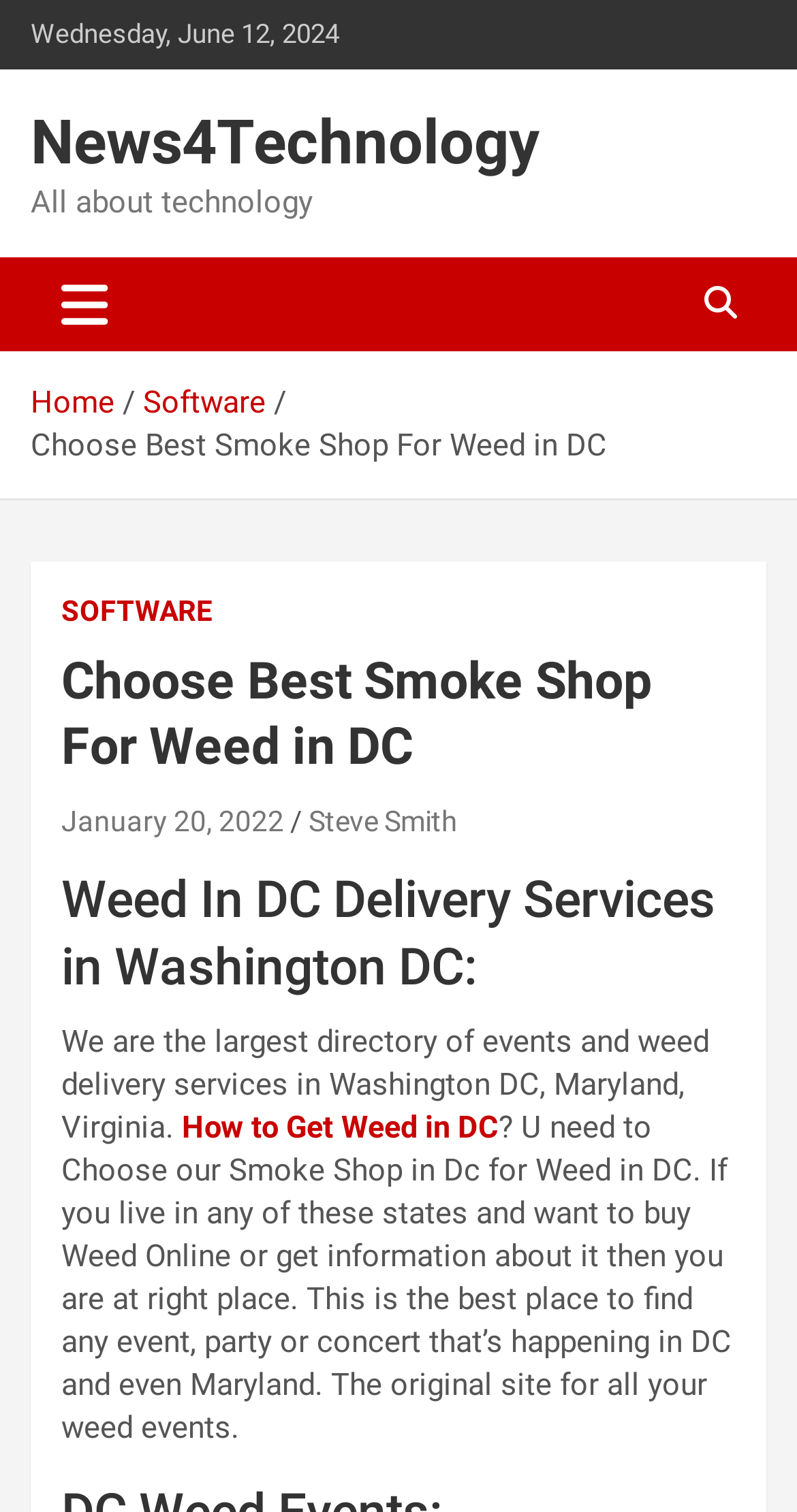Can you show the bounding box coordinates of the region to click on to complete the task described in the instruction: "Read the article about How to Get Weed in DC"?

[0.228, 0.734, 0.626, 0.758]